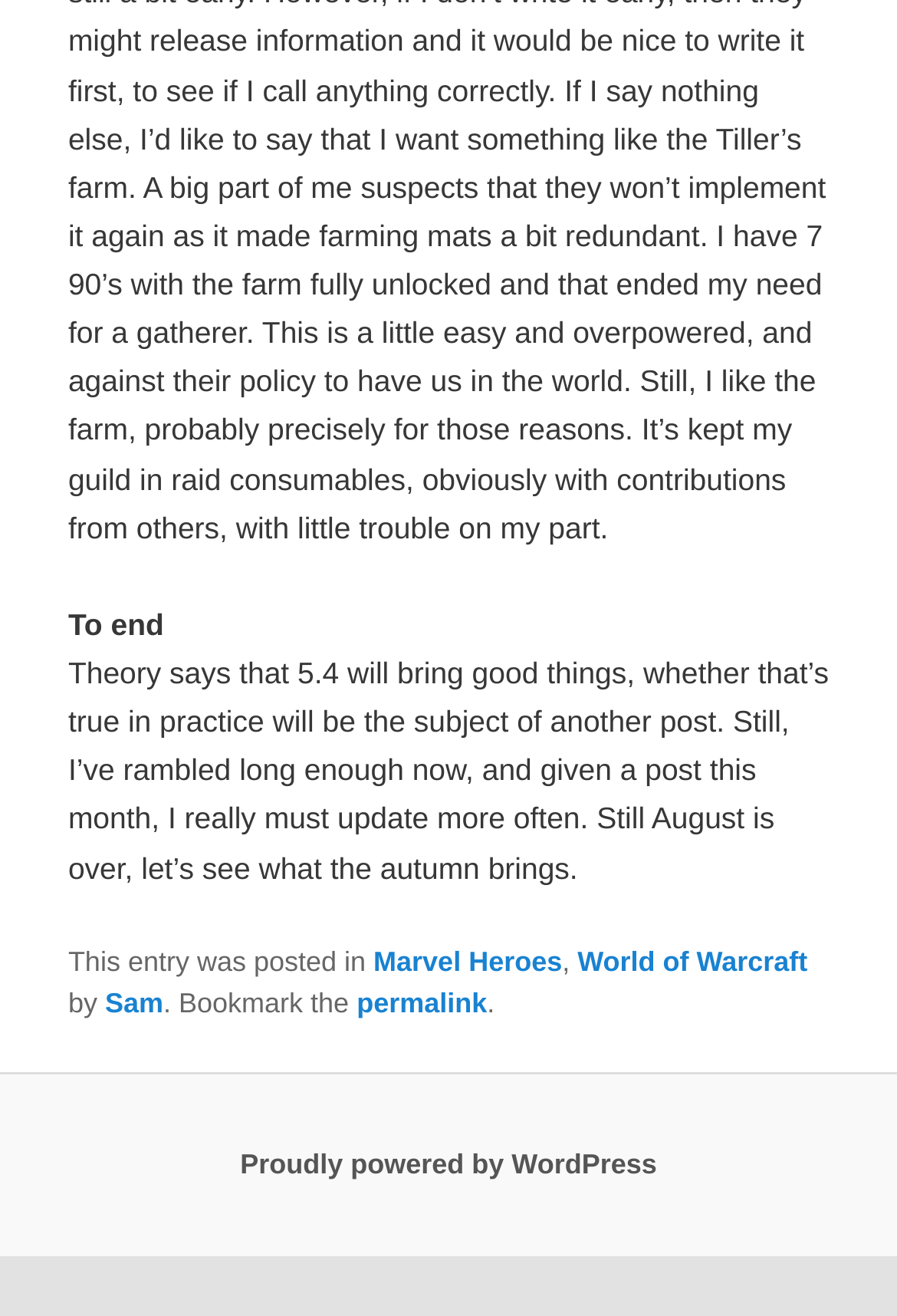Provide the bounding box coordinates of the HTML element this sentence describes: "Proudly powered by WordPress". The bounding box coordinates consist of four float numbers between 0 and 1, i.e., [left, top, right, bottom].

[0.268, 0.873, 0.732, 0.897]